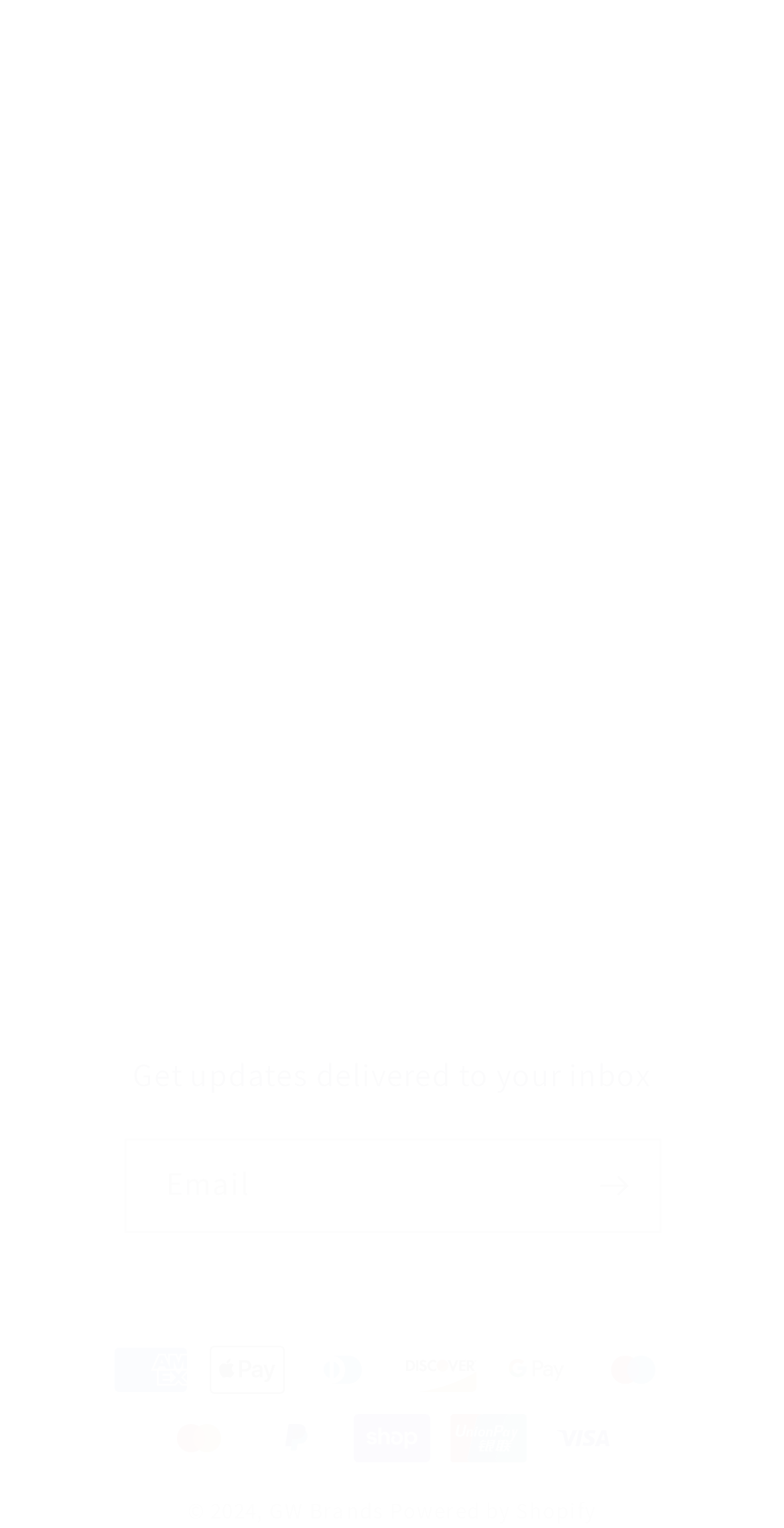Please analyze the image and provide a thorough answer to the question:
What is the purpose of the textbox?

The textbox is labeled as 'Email' and is required, indicating that it is used to input an email address, likely for subscription or newsletter purposes.